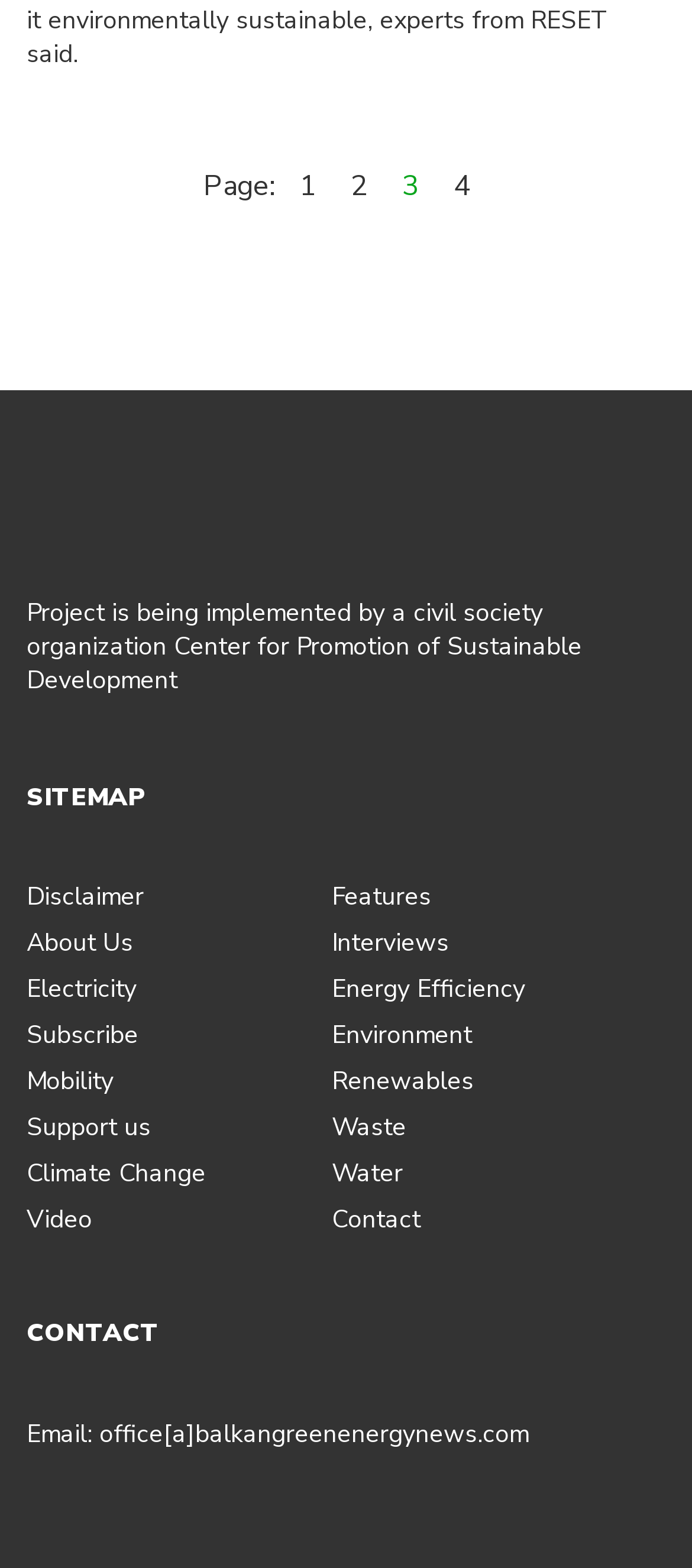How many links are there in the webpage?
Your answer should be a single word or phrase derived from the screenshot.

24